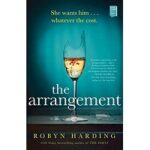Answer briefly with one word or phrase:
What is the author's name?

Robyn Harding